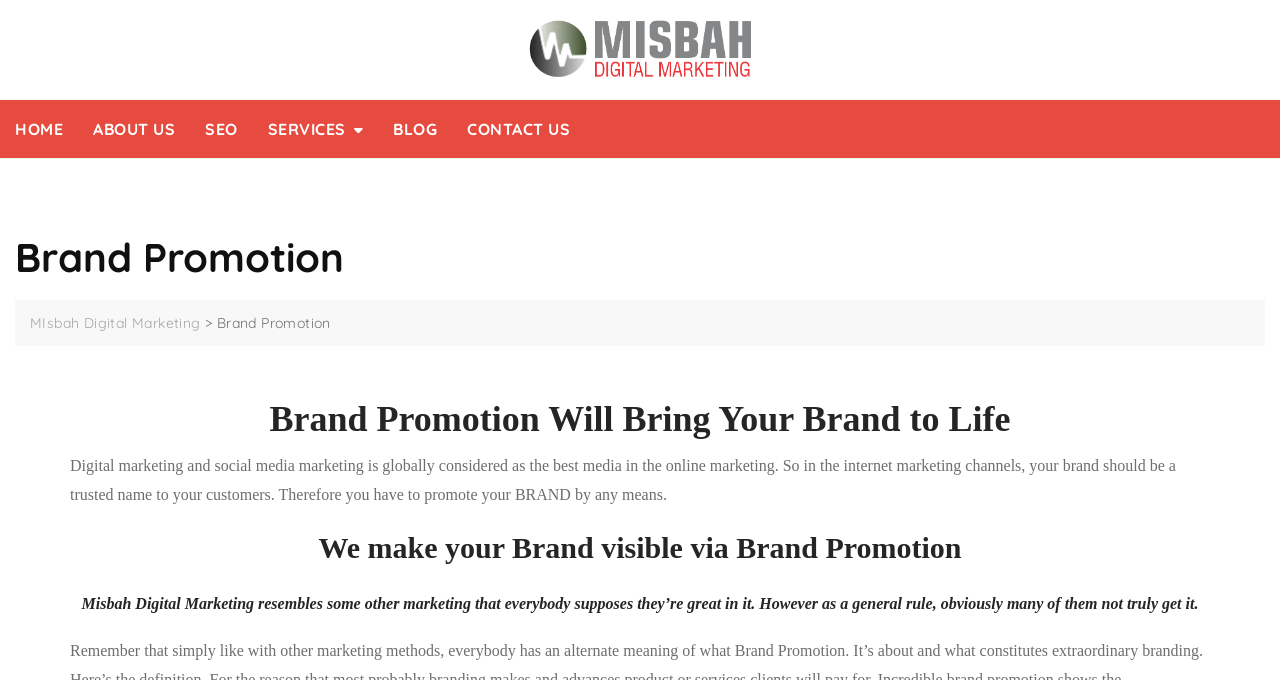Create a detailed summary of all the visual and textual information on the webpage.

The webpage is about Brand Promotion by MIsbah Digital Marketing. At the top, there is a logo, which is an image linked to the website, positioned almost at the center of the top section. Below the logo, there is a navigation menu with six links: HOME, ABOUT US, SEO, SERVICES, BLOG, and CONTACT US, aligned horizontally and evenly spaced.

The main content of the webpage is divided into sections. The first section has a heading "Brand Promotion" in a large font, spanning almost the entire width of the page. Below this heading, there is a link to "MIsbah Digital Marketing" followed by a greater-than symbol.

The next section has a heading "Brand Promotion Will Bring Your Brand to Life" in a smaller font, positioned at the top-left corner of the section. Below this heading, there is a paragraph of text describing the importance of digital marketing and social media marketing in promoting a brand.

The following section has a heading "We make your Brand visible via Brand Promotion" in a similar font and position as the previous section. Below this heading, there is another heading "Misbah Digital Marketing resembles some other marketing that everybody supposes they’re great in it. However as a general rule, obviously many of them not truly get it."